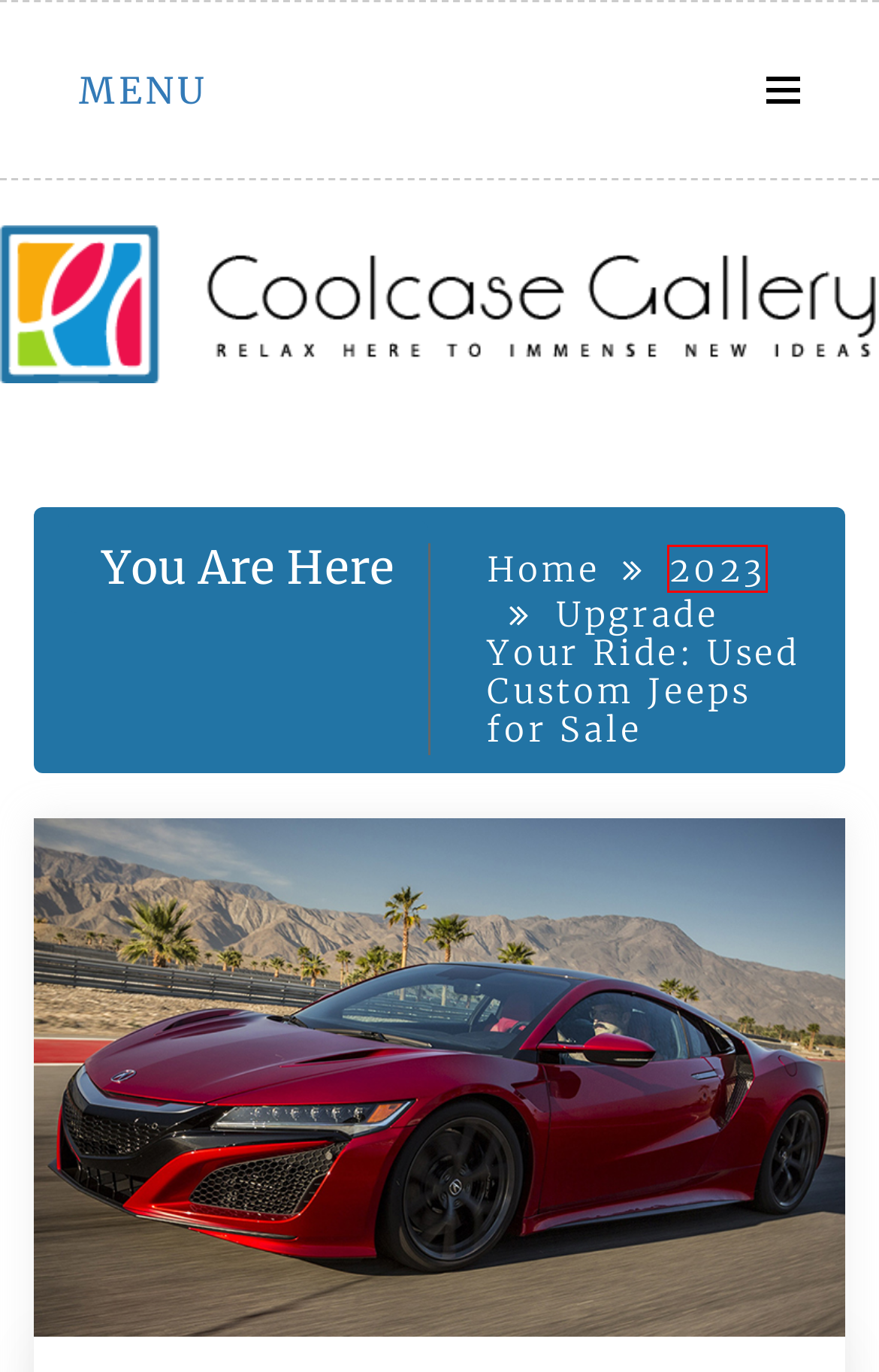You have a screenshot of a webpage with a red bounding box around an element. Identify the webpage description that best fits the new page that appears after clicking the selected element in the red bounding box. Here are the candidates:
A. Some Important Factors That Affect Used Car Prices - Relax here to immense new ideas
B. Drive with confidence - certified used cars on the market - Relax here to immense new ideas
C. 2023 - Relax here to immense new ideas
D. September 2021 - Relax here to immense new ideas
E. January 2022 - Relax here to immense new ideas
F. Relax here to immense new ideas -
G. June 2023 - Relax here to immense new ideas
H. Pet Archives - Relax here to immense new ideas

C